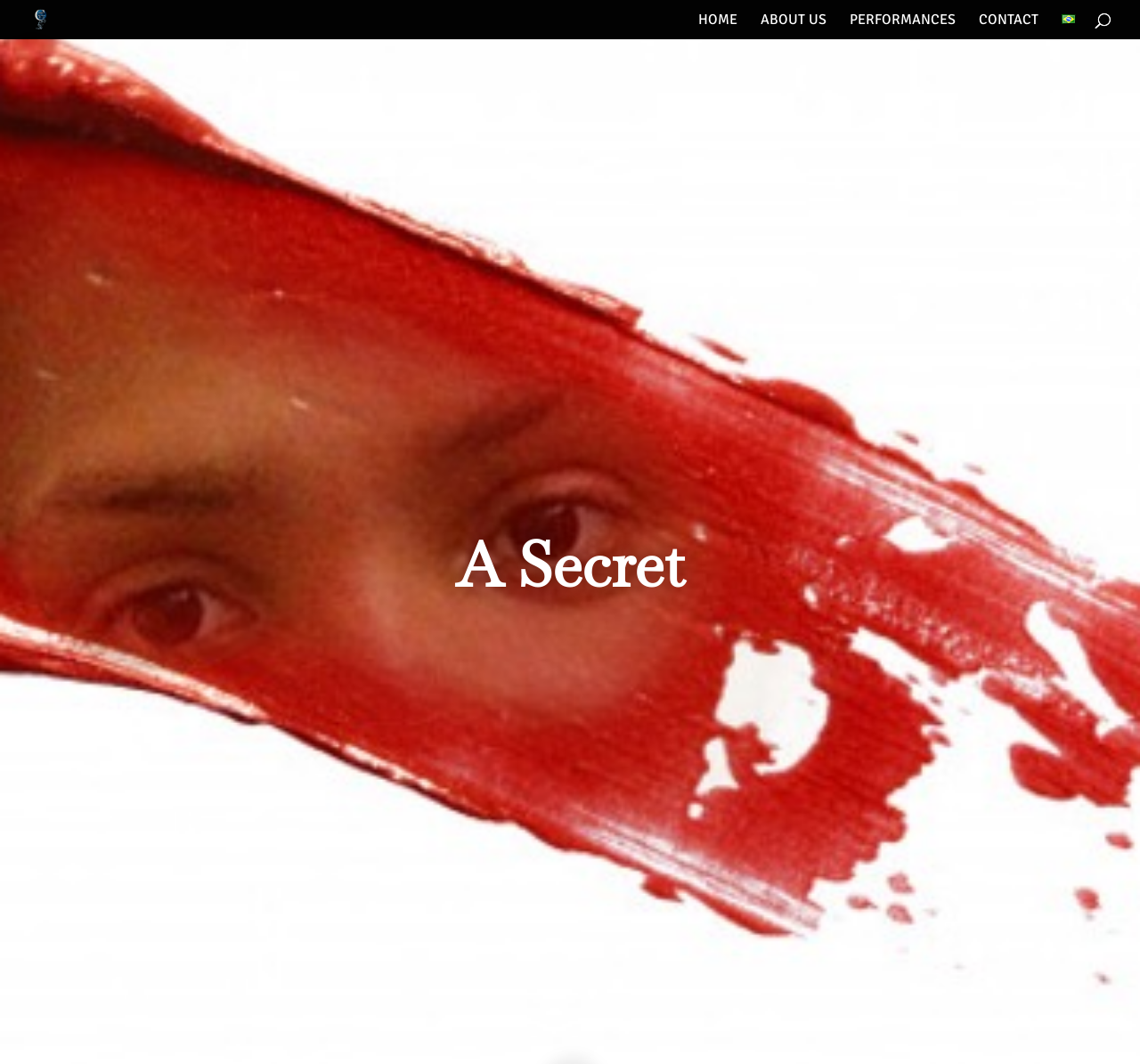What is the relative position of the 'HOME' link and the 'ABOUT US' link?
Based on the image, give a concise answer in the form of a single word or short phrase.

The 'ABOUT US' link is to the right of the 'HOME' link